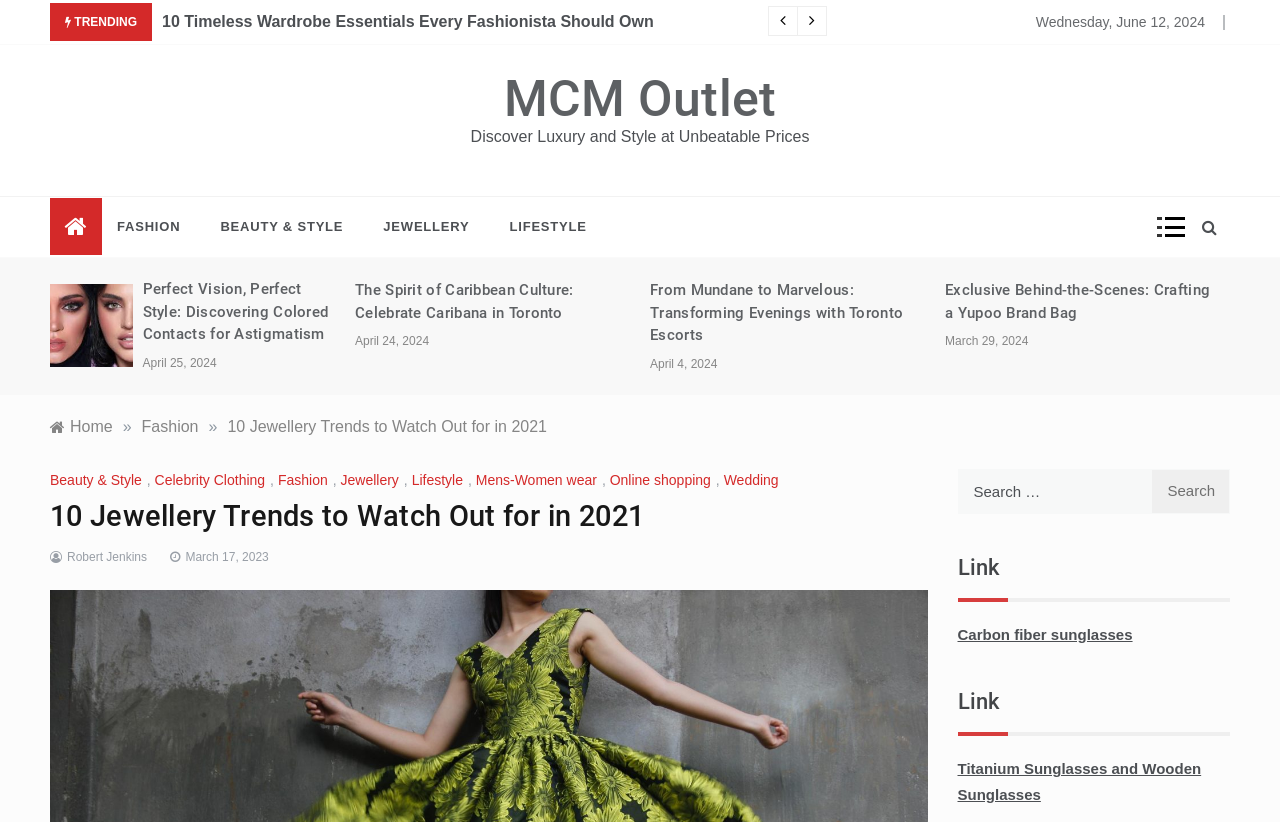Find the bounding box coordinates of the element to click in order to complete this instruction: "Click on the TRENDING button". The bounding box coordinates must be four float numbers between 0 and 1, denoted as [left, top, right, bottom].

[0.6, 0.007, 0.623, 0.044]